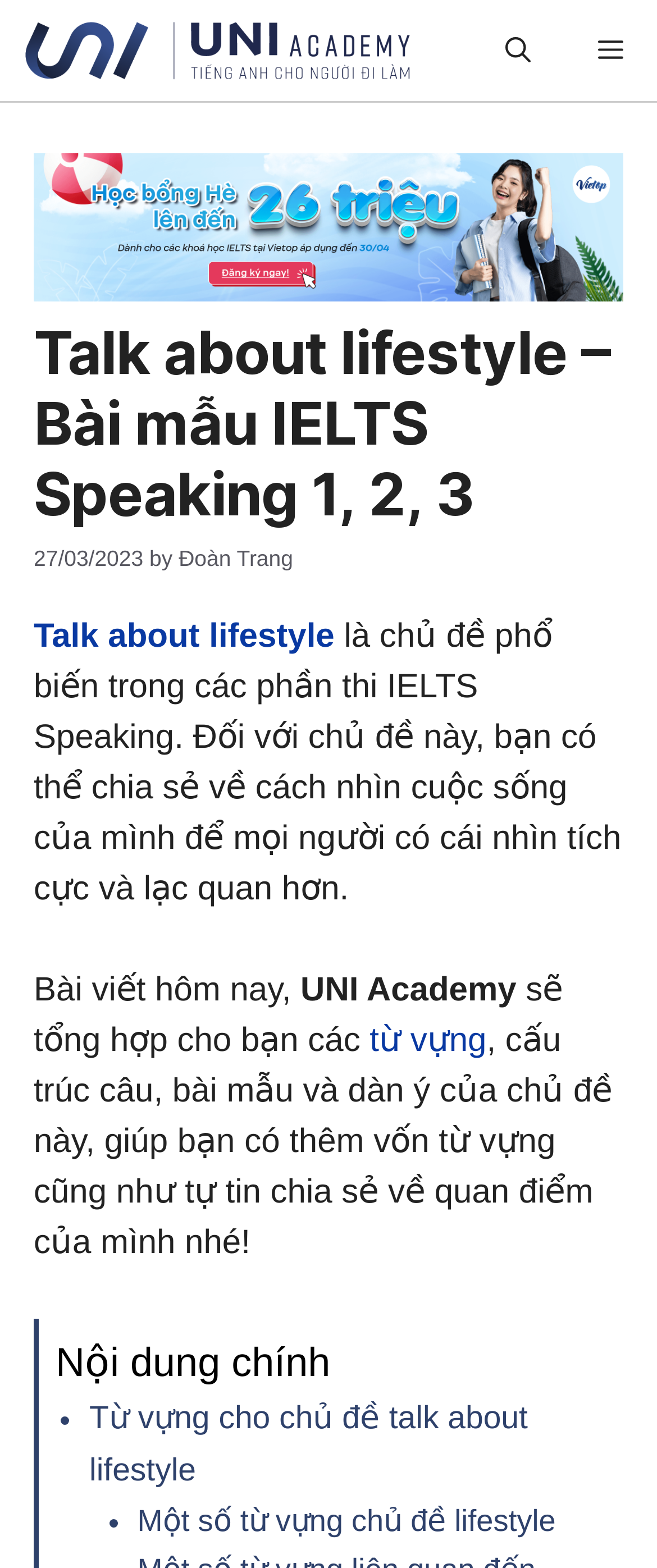What is the name of the academy?
Look at the screenshot and respond with one word or a short phrase.

UNI Academy